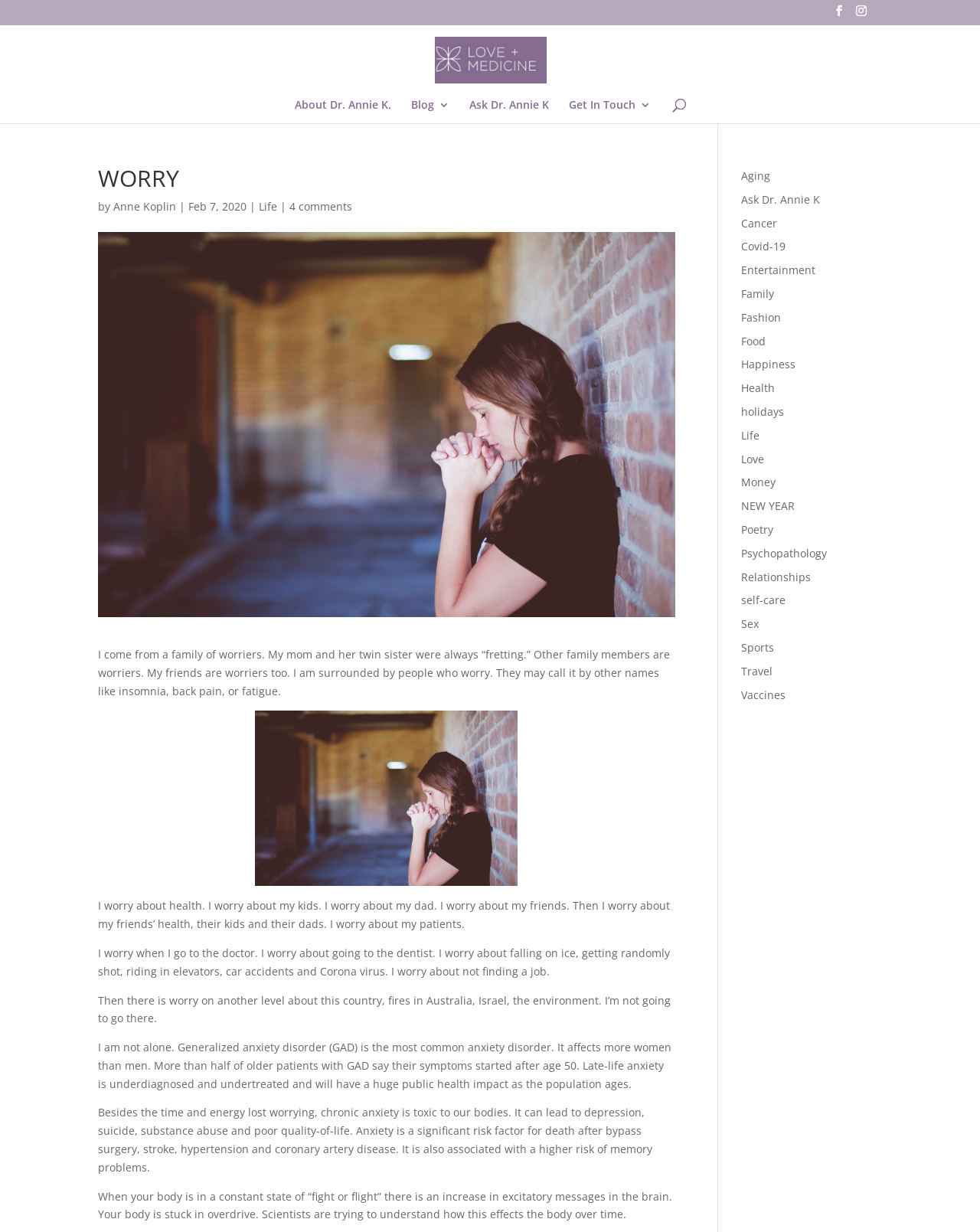Answer the question with a single word or phrase: 
What is the image description below the heading 'WORRY'?

A woman praying